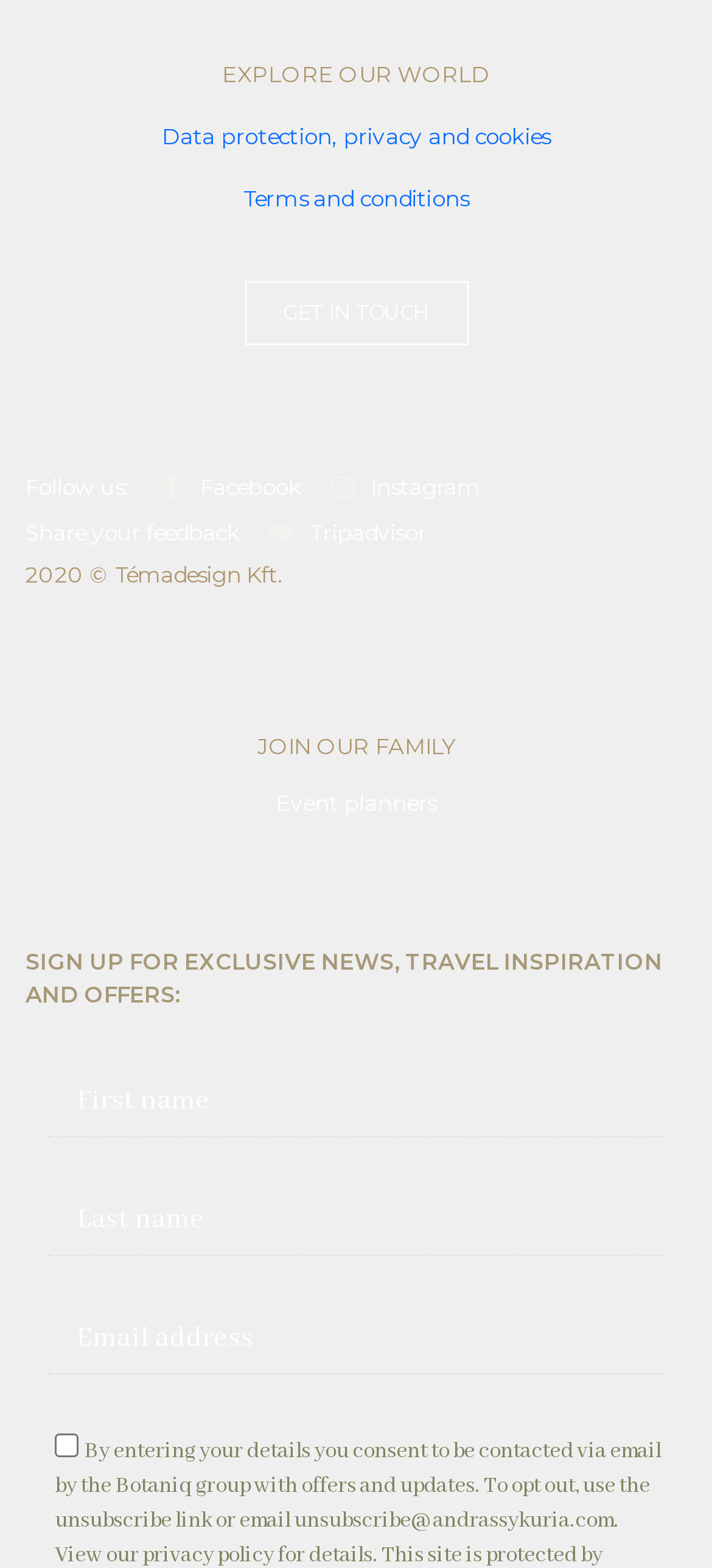Find the bounding box coordinates of the element to click in order to complete this instruction: "Follow us on Facebook". The bounding box coordinates must be four float numbers between 0 and 1, denoted as [left, top, right, bottom].

[0.223, 0.3, 0.422, 0.321]